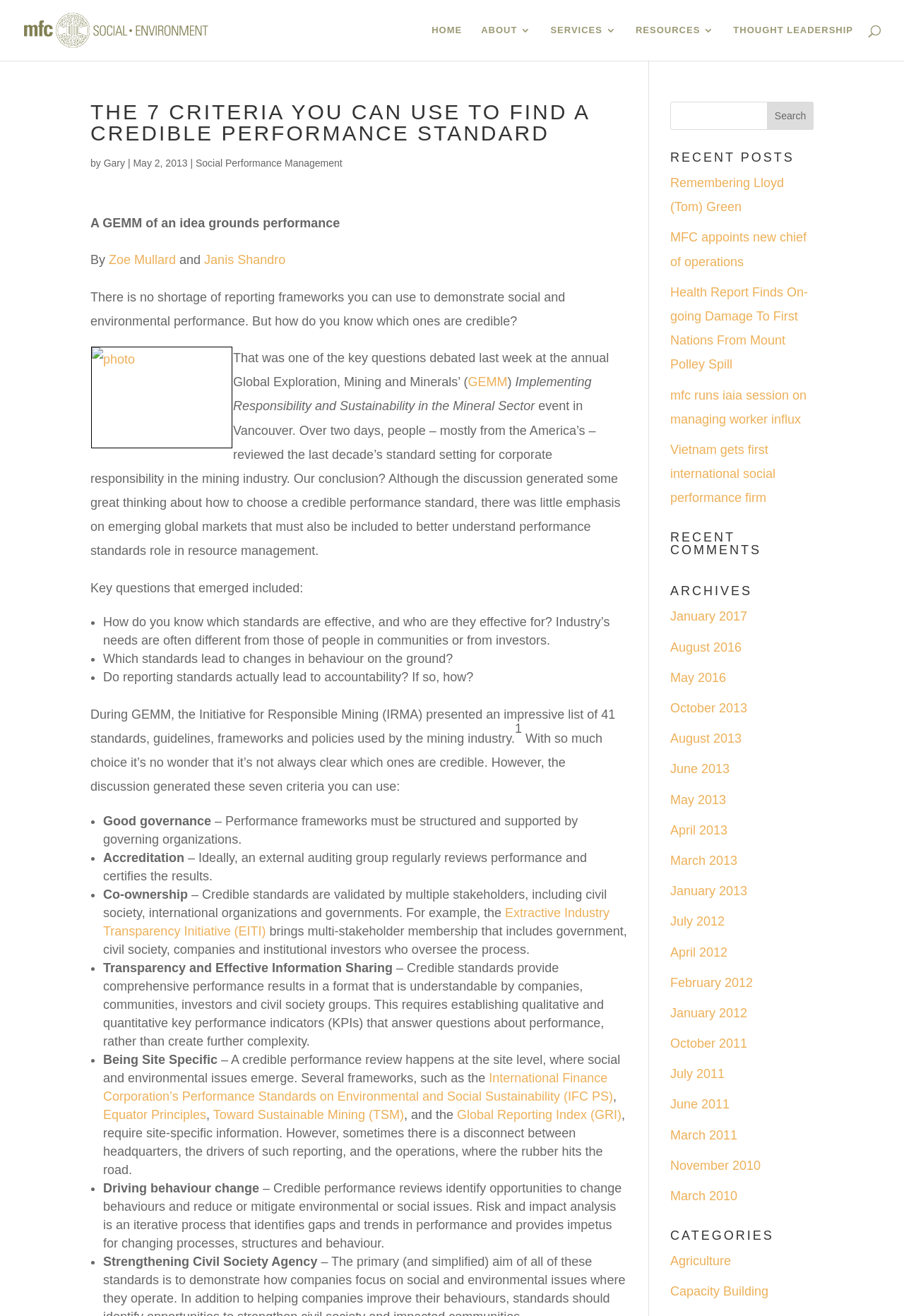How many list markers are there in the article?
Examine the image and provide an in-depth answer to the question.

I counted the list markers in the article, which are used to list the 7 criteria for finding a credible performance standard. There are 7 list markers in total.